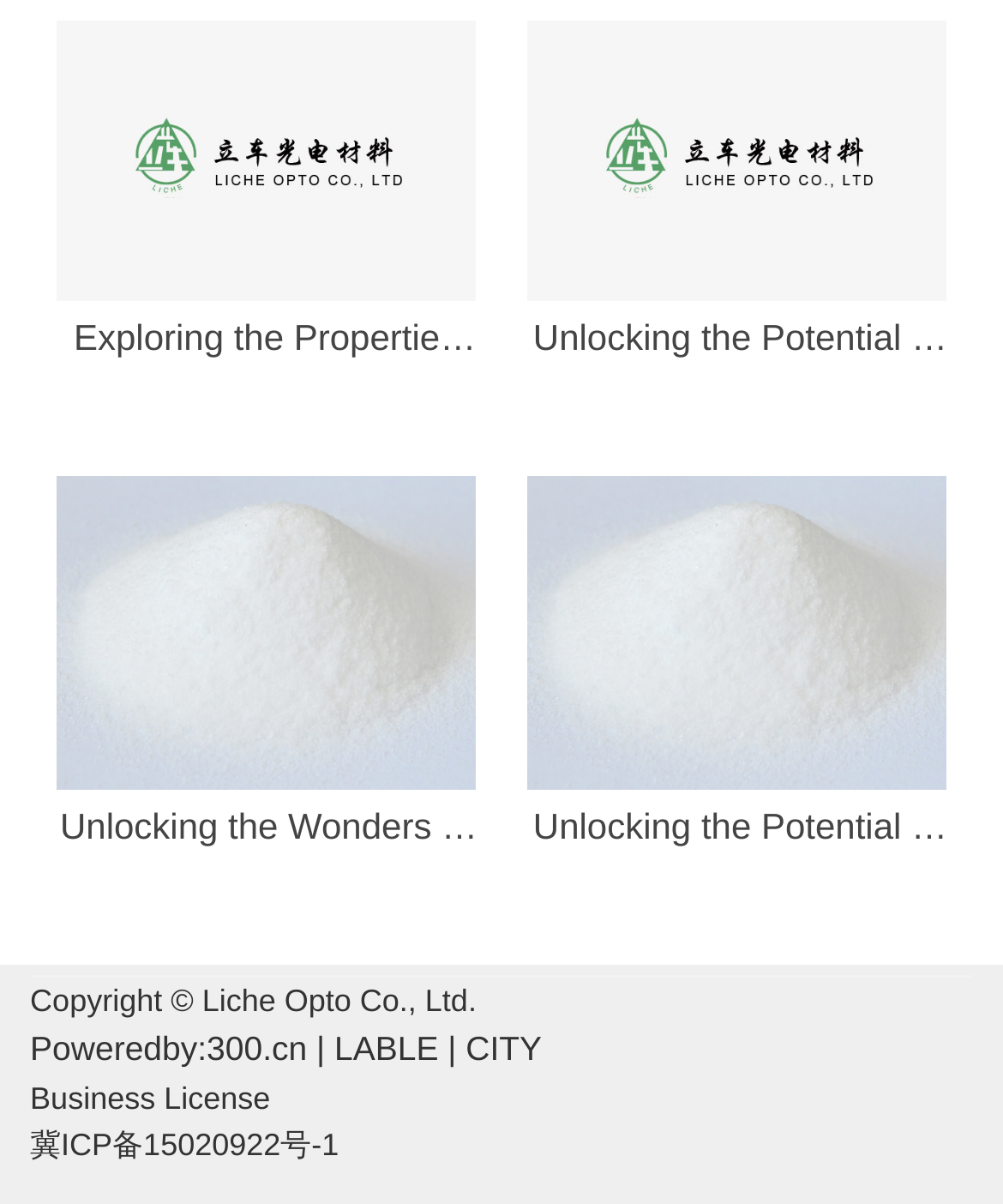Determine the bounding box coordinates of the clickable element necessary to fulfill the instruction: "Explore Cerium Fluoride in the Chemical Industry". Provide the coordinates as four float numbers within the 0 to 1 range, i.e., [left, top, right, bottom].

[0.056, 0.506, 0.474, 0.54]